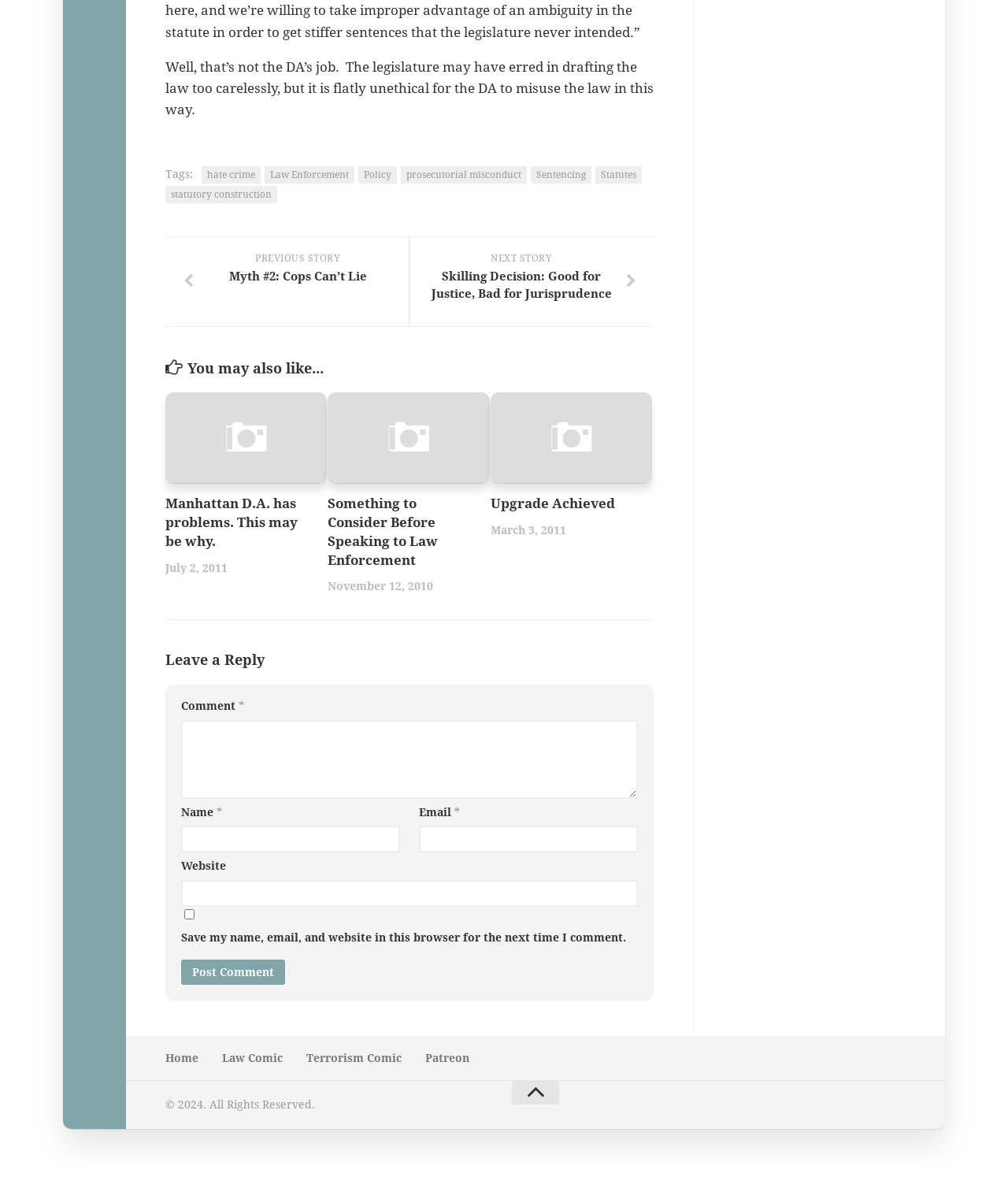Locate the bounding box coordinates of the clickable region to complete the following instruction: "Post a comment."

[0.18, 0.805, 0.283, 0.826]